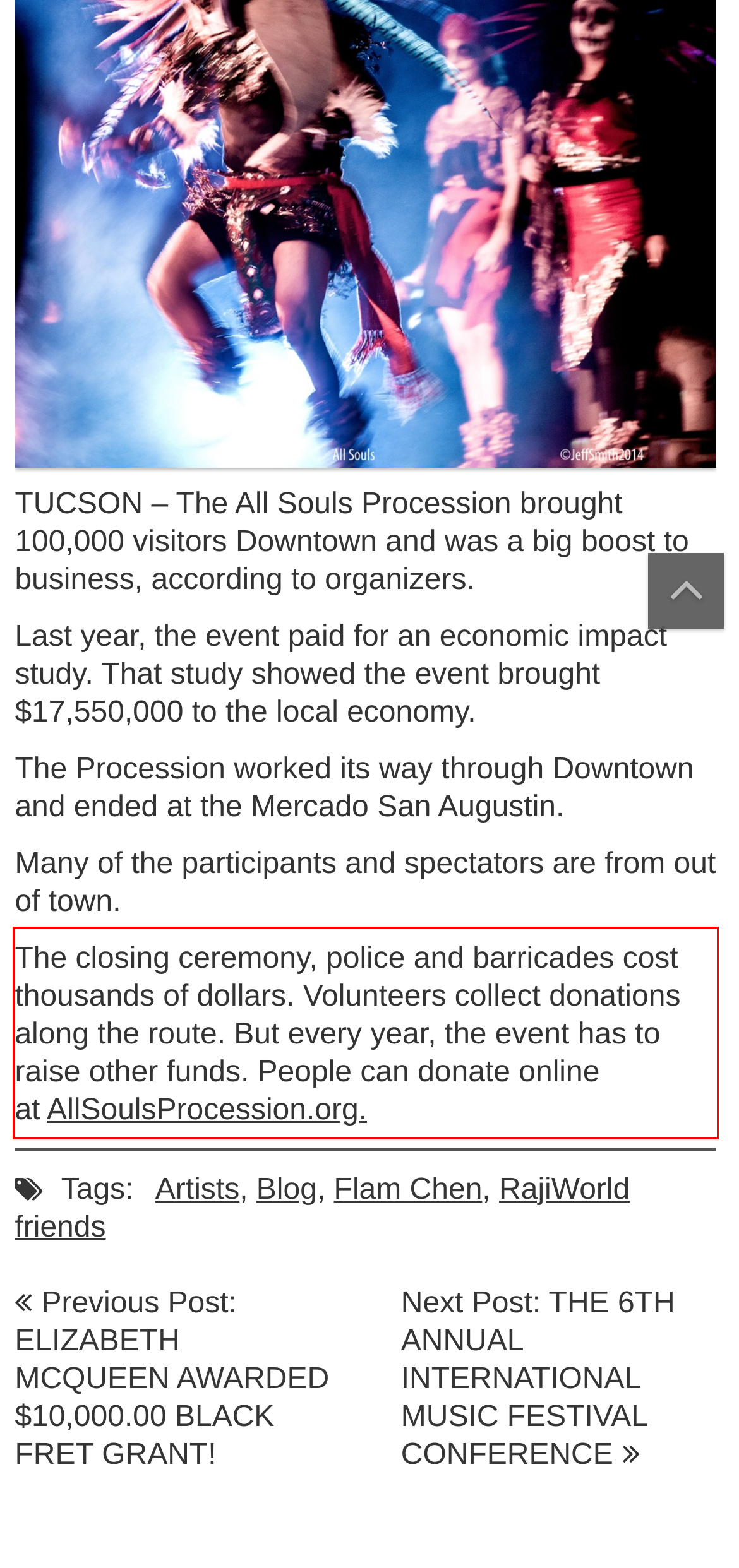Identify the text inside the red bounding box in the provided webpage screenshot and transcribe it.

The closing ceremony, police and barricades cost thousands of dollars. Volunteers collect donations along the route. But every year, the event has to raise other funds. People can donate online at AllSoulsProcession.org.